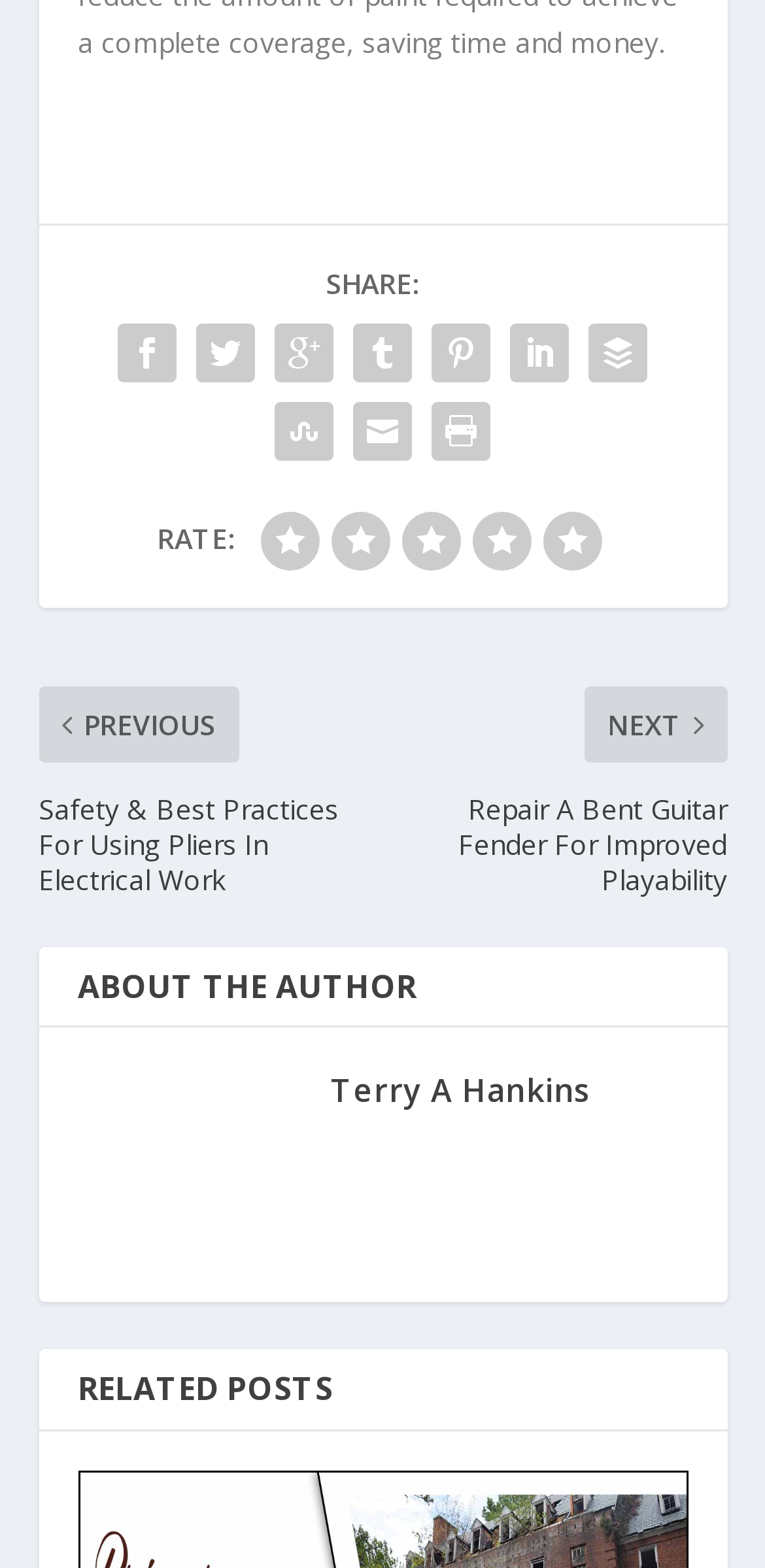What is the author's name?
Utilize the image to construct a detailed and well-explained answer.

The author's name can be found in the section 'ABOUT THE AUTHOR' where there is a heading element with the text 'Terry A Hankins' and an image element with the same name.